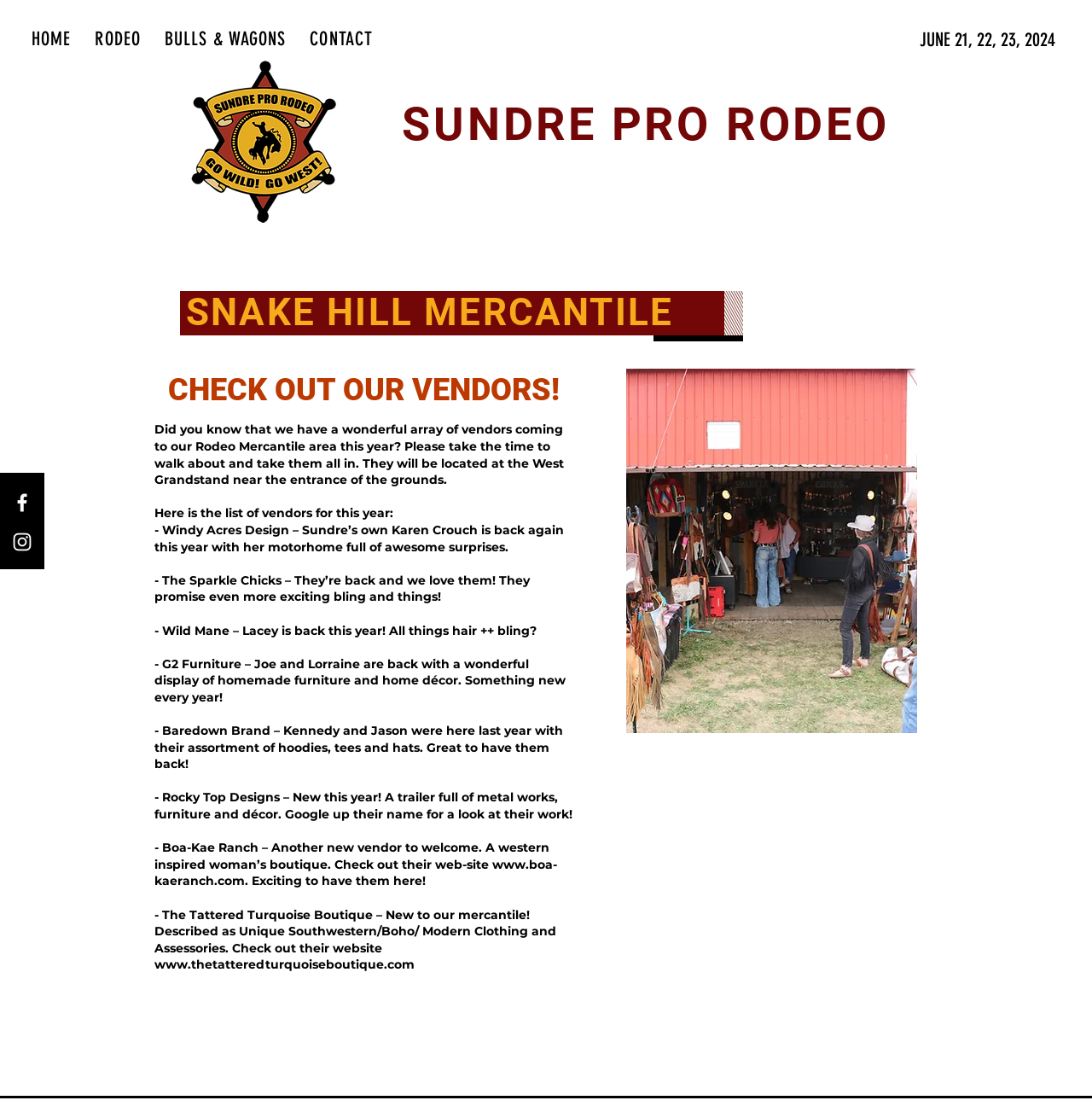What is the location of the vendors at the Rodeo Mercantile area?
Give a detailed response to the question by analyzing the screenshot.

I read the StaticText element that describes the location of the vendors, which states 'They will be located at the West Grandstand near the entrance of the grounds'.